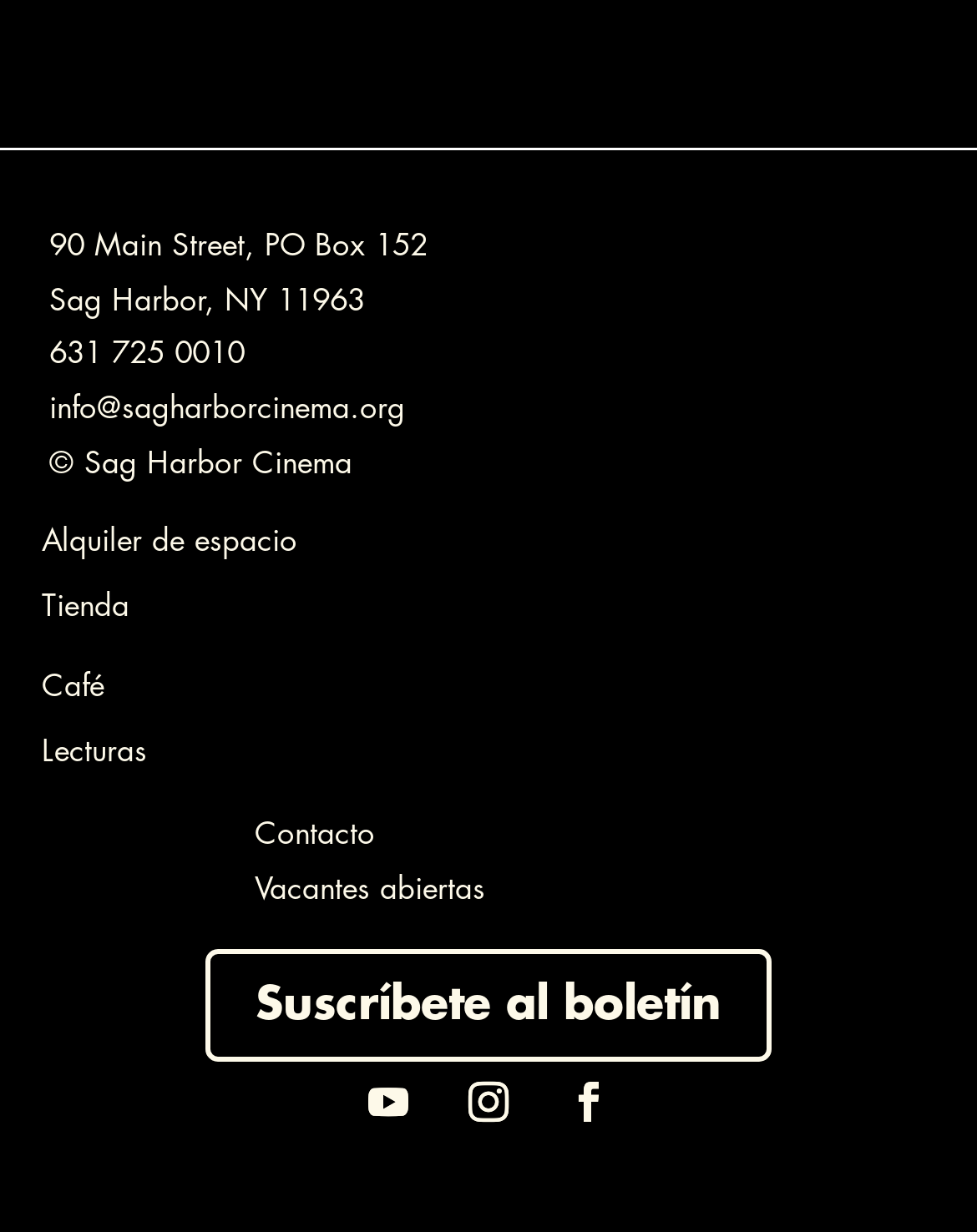Please identify the bounding box coordinates of the element I need to click to follow this instruction: "visit the contact page".

[0.26, 0.666, 0.383, 0.69]